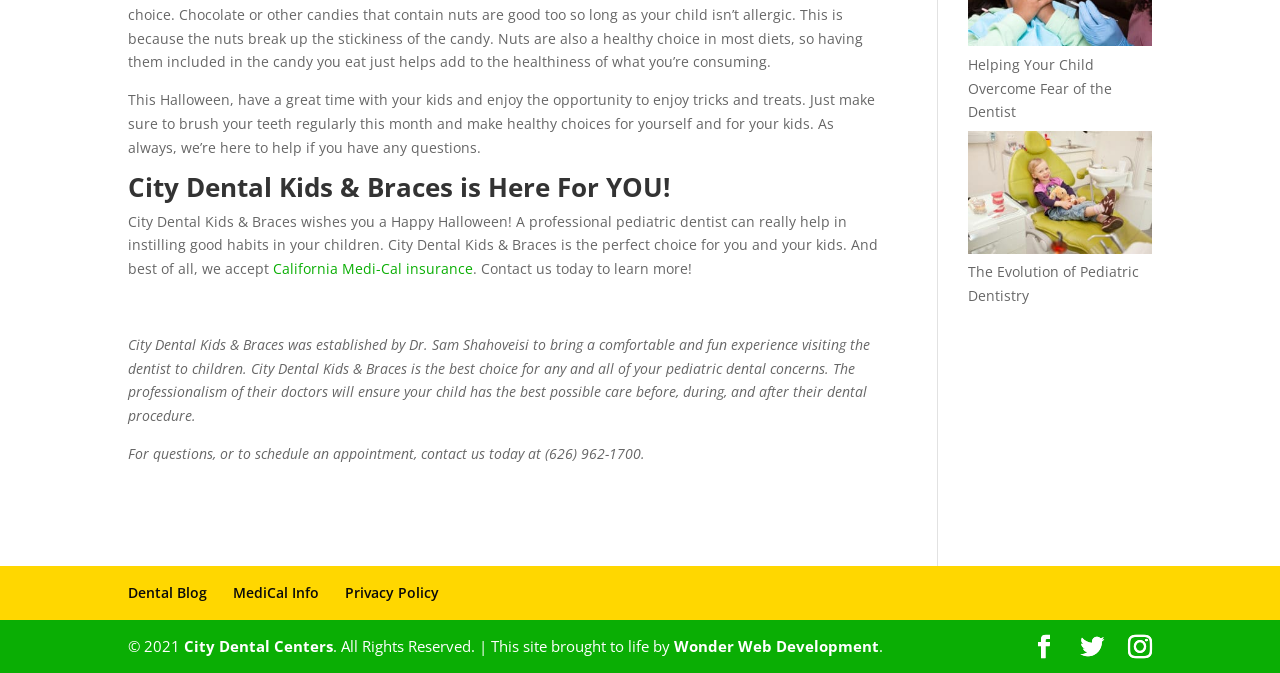Determine the bounding box coordinates for the area that should be clicked to carry out the following instruction: "Contact City Dental Centers".

[0.144, 0.944, 0.26, 0.974]